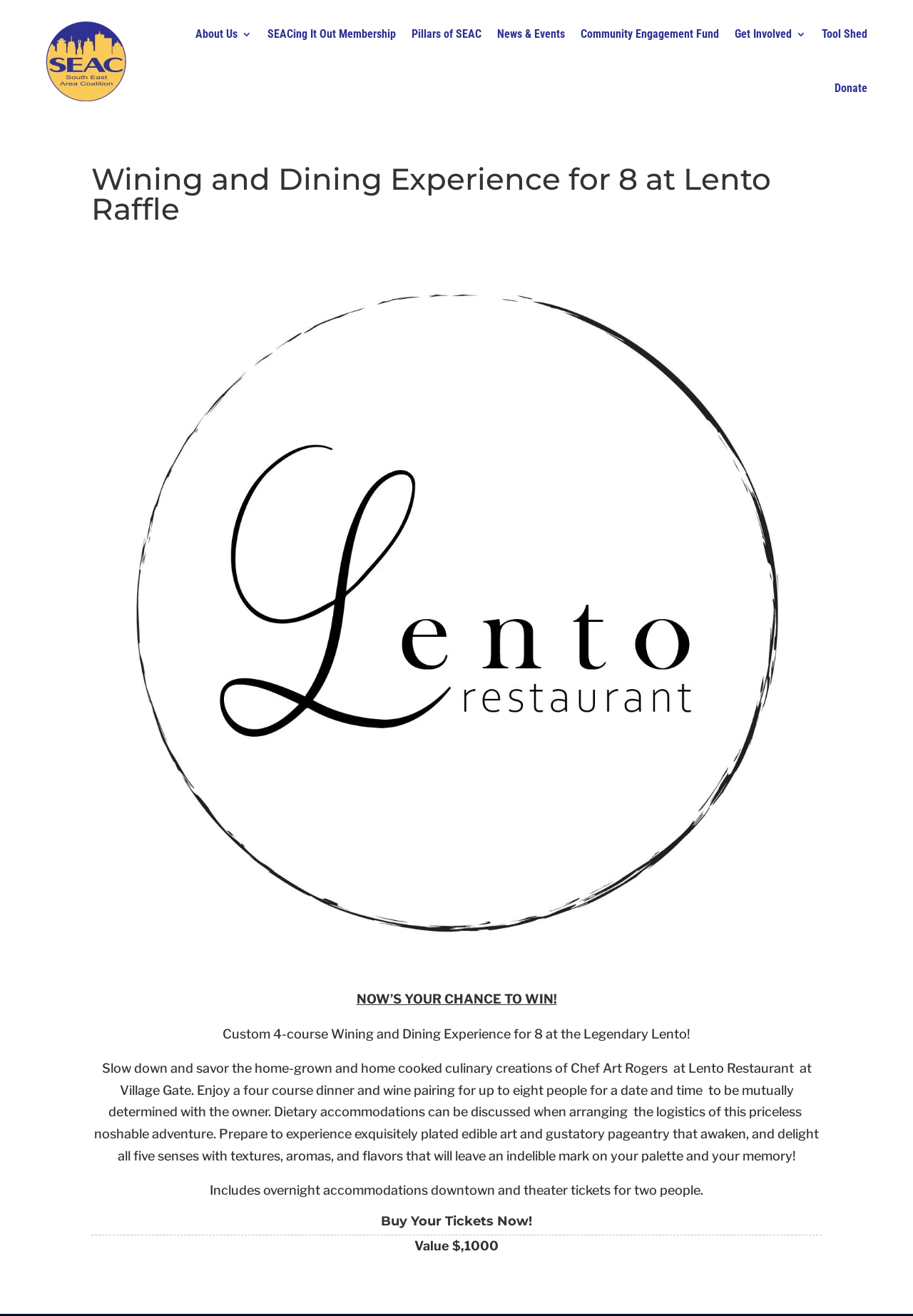Could you specify the bounding box coordinates for the clickable section to complete the following instruction: "Click the 'Buy Your Tickets Now!' button"?

[0.417, 0.922, 0.583, 0.934]